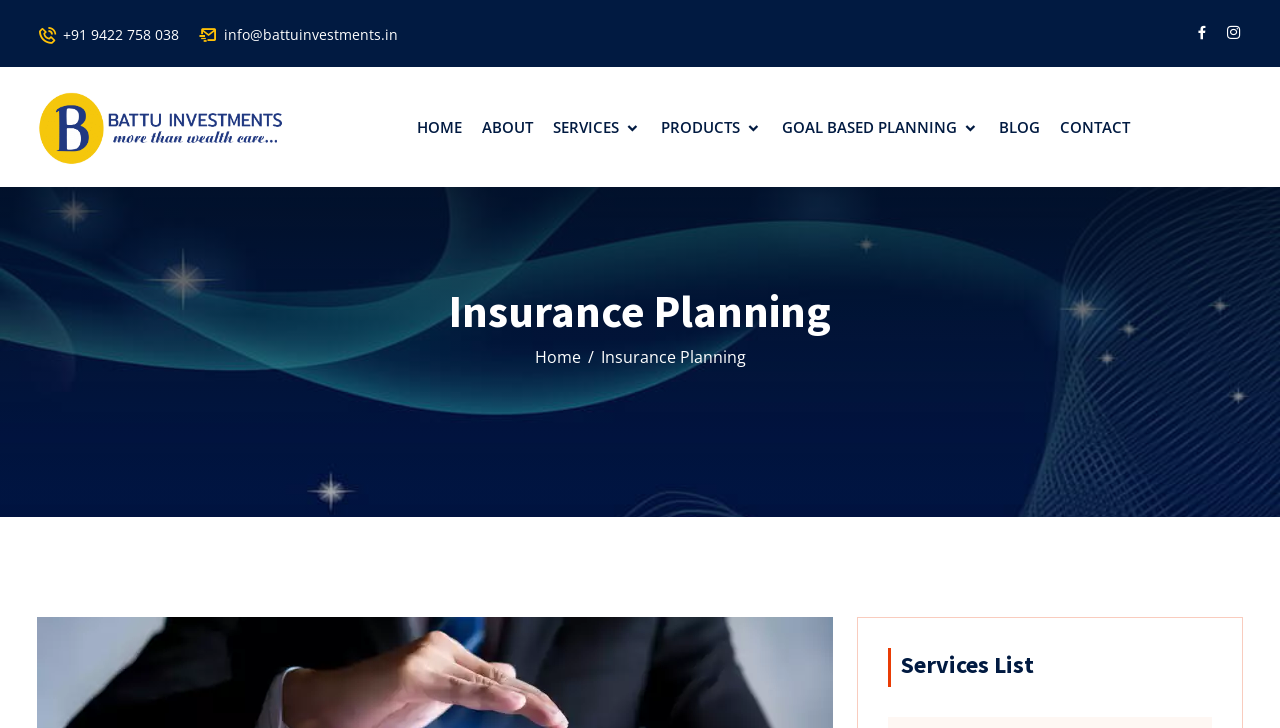Identify and extract the main heading from the webpage.

Insurance Advisor for Comprehensive Planning